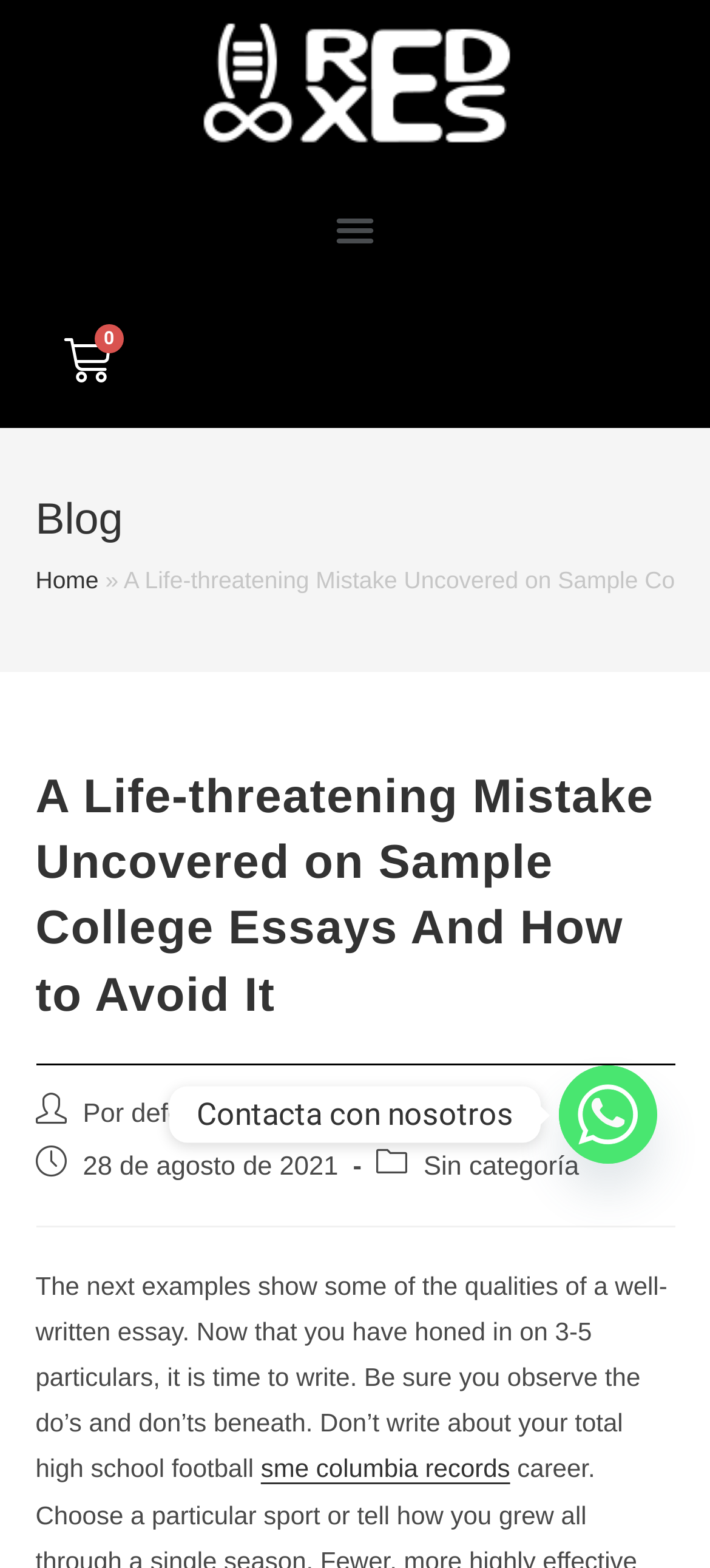Based on the element description Menu, identify the bounding box of the UI element in the given webpage screenshot. The coordinates should be in the format (top-left x, top-left y, bottom-right x, bottom-right y) and must be between 0 and 1.

[0.458, 0.127, 0.542, 0.165]